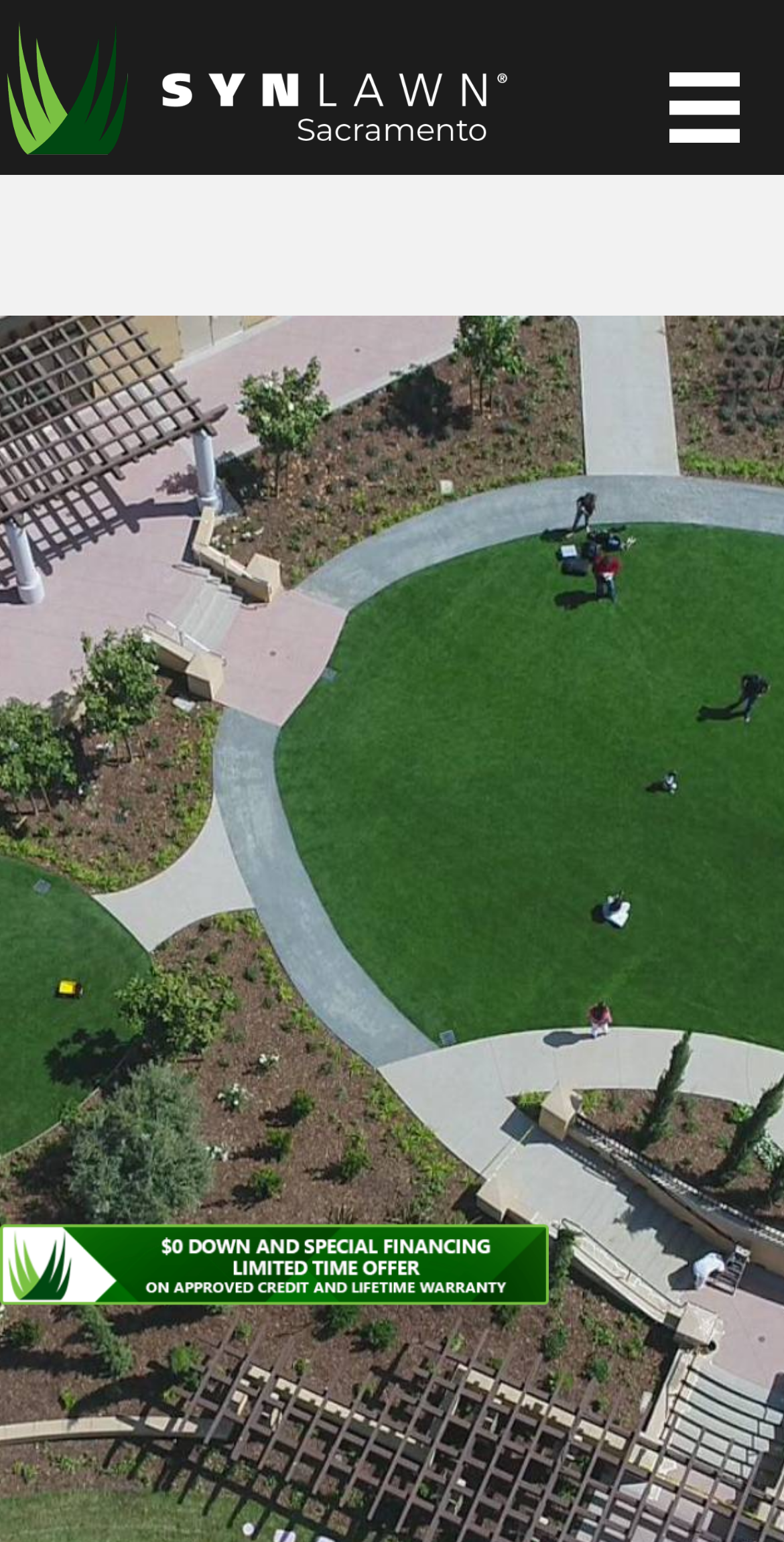Give a short answer using one word or phrase for the question:
What is the color of the SynLawn Sacramento logo?

white